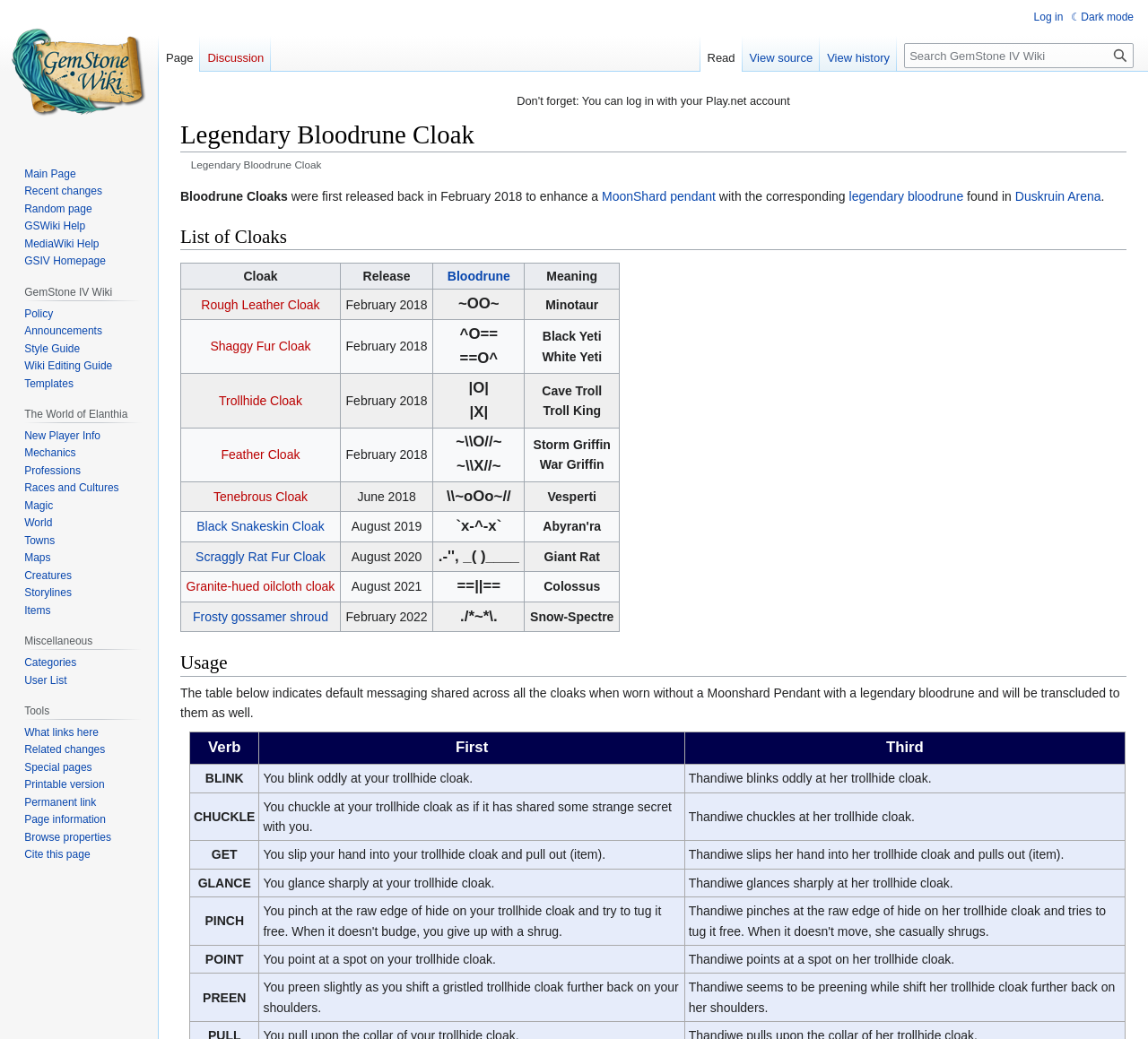What is the meaning of the Tenebrous Cloak?
Answer with a single word or phrase by referring to the visual content.

Vesperti